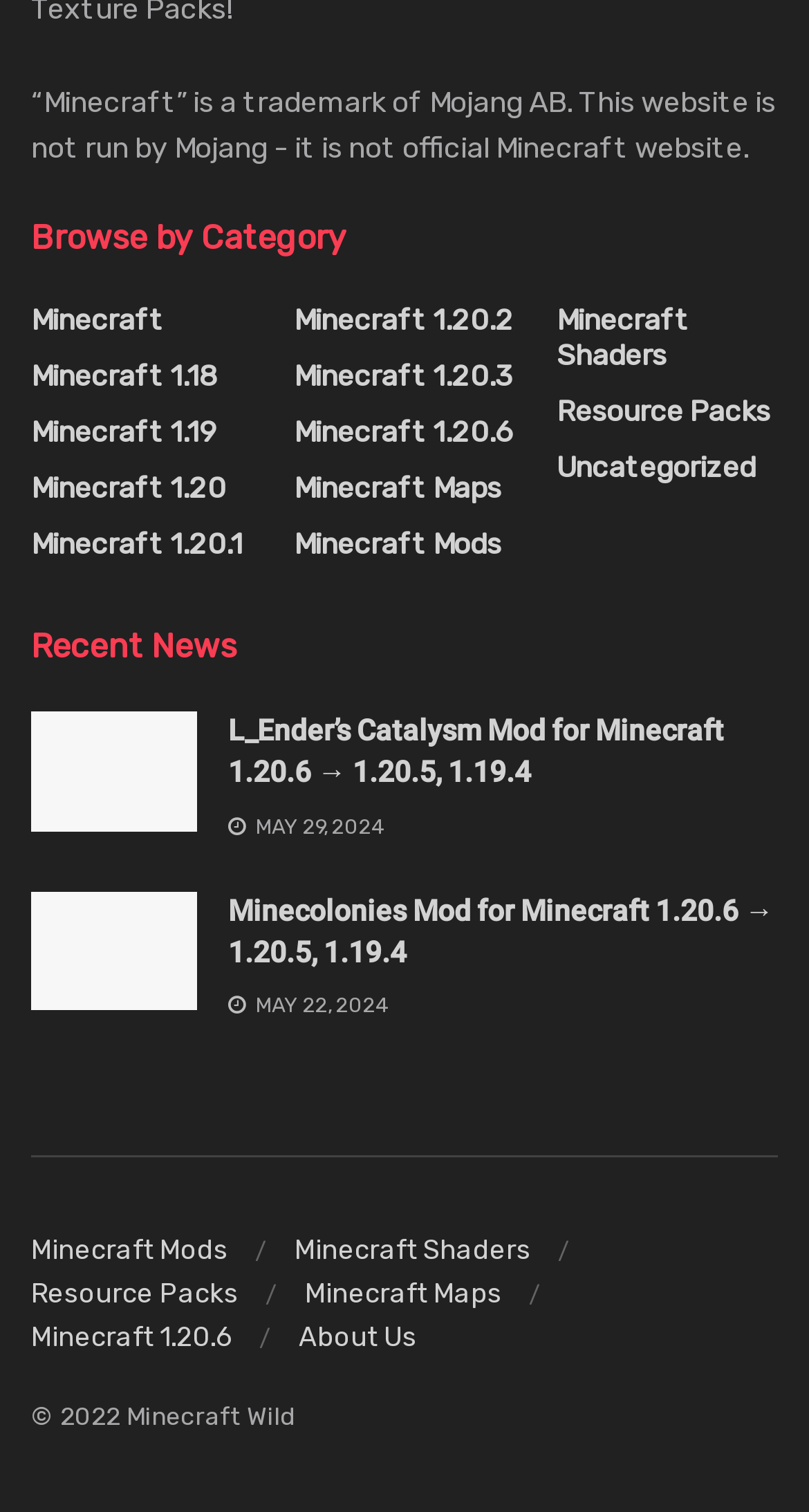What is the position of the link 'Minecraft 1.20.6'?
Make sure to answer the question with a detailed and comprehensive explanation.

The link 'Minecraft 1.20.6' has a bounding box coordinate of [0.038, 0.874, 0.287, 0.894], which indicates that it is located at the bottom left of the webpage.